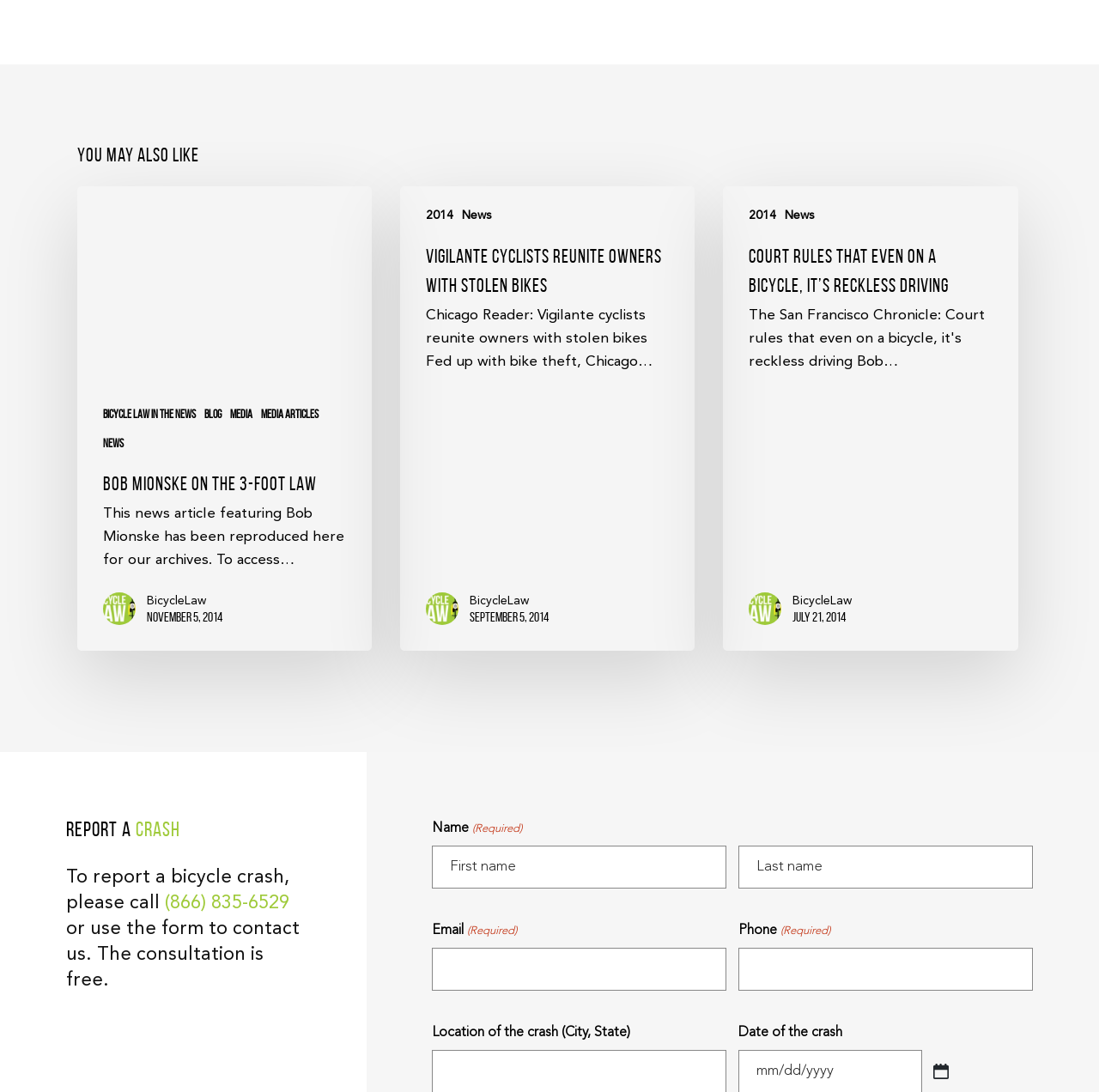Can you pinpoint the bounding box coordinates for the clickable element required for this instruction: "Click 'Bicycle Law in the News'"? The coordinates should be four float numbers between 0 and 1, i.e., [left, top, right, bottom].

[0.094, 0.371, 0.178, 0.386]